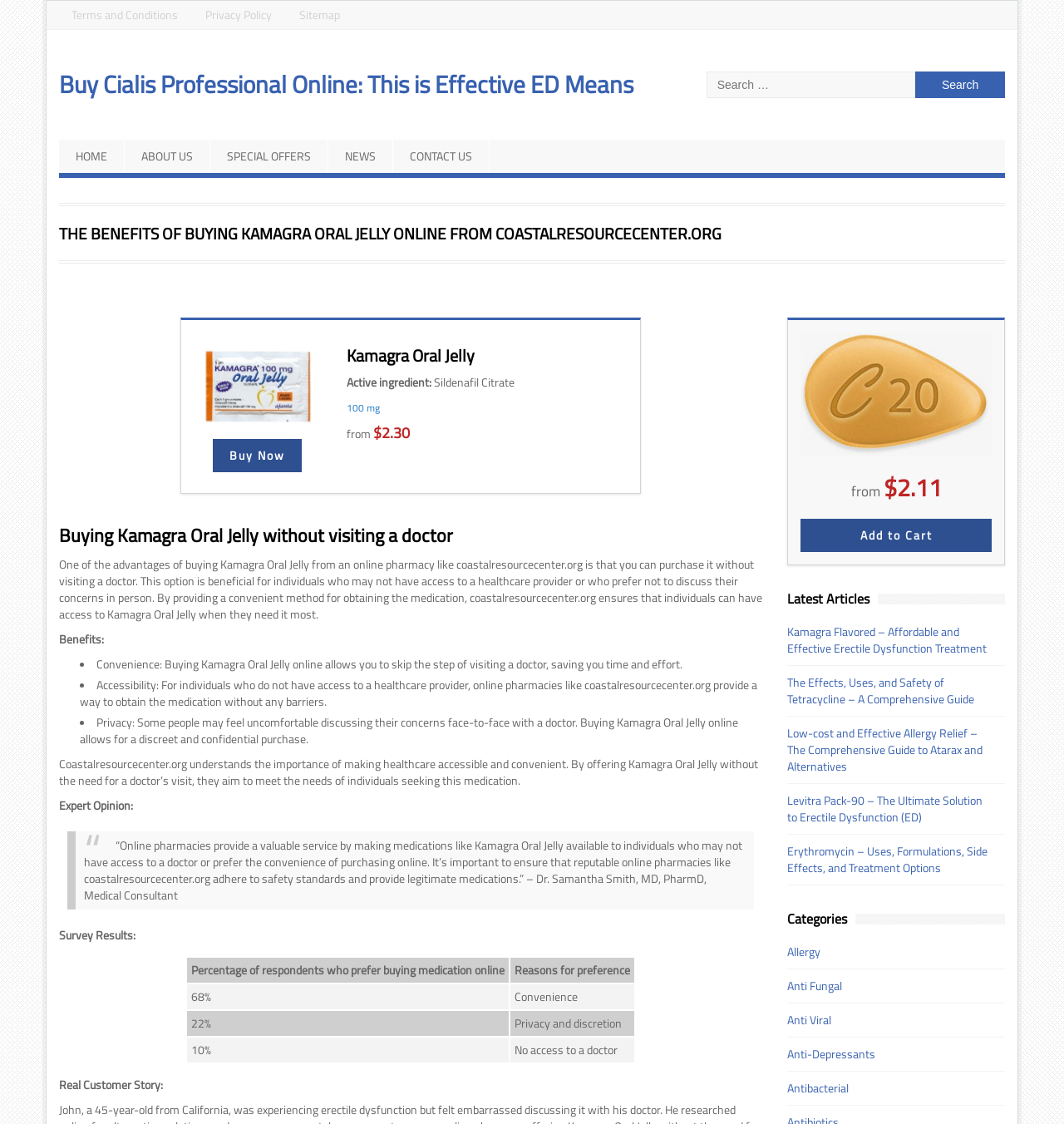Given the description "parent_node: Search name="s" placeholder="Search …"", provide the bounding box coordinates of the corresponding UI element.

[0.664, 0.064, 0.86, 0.087]